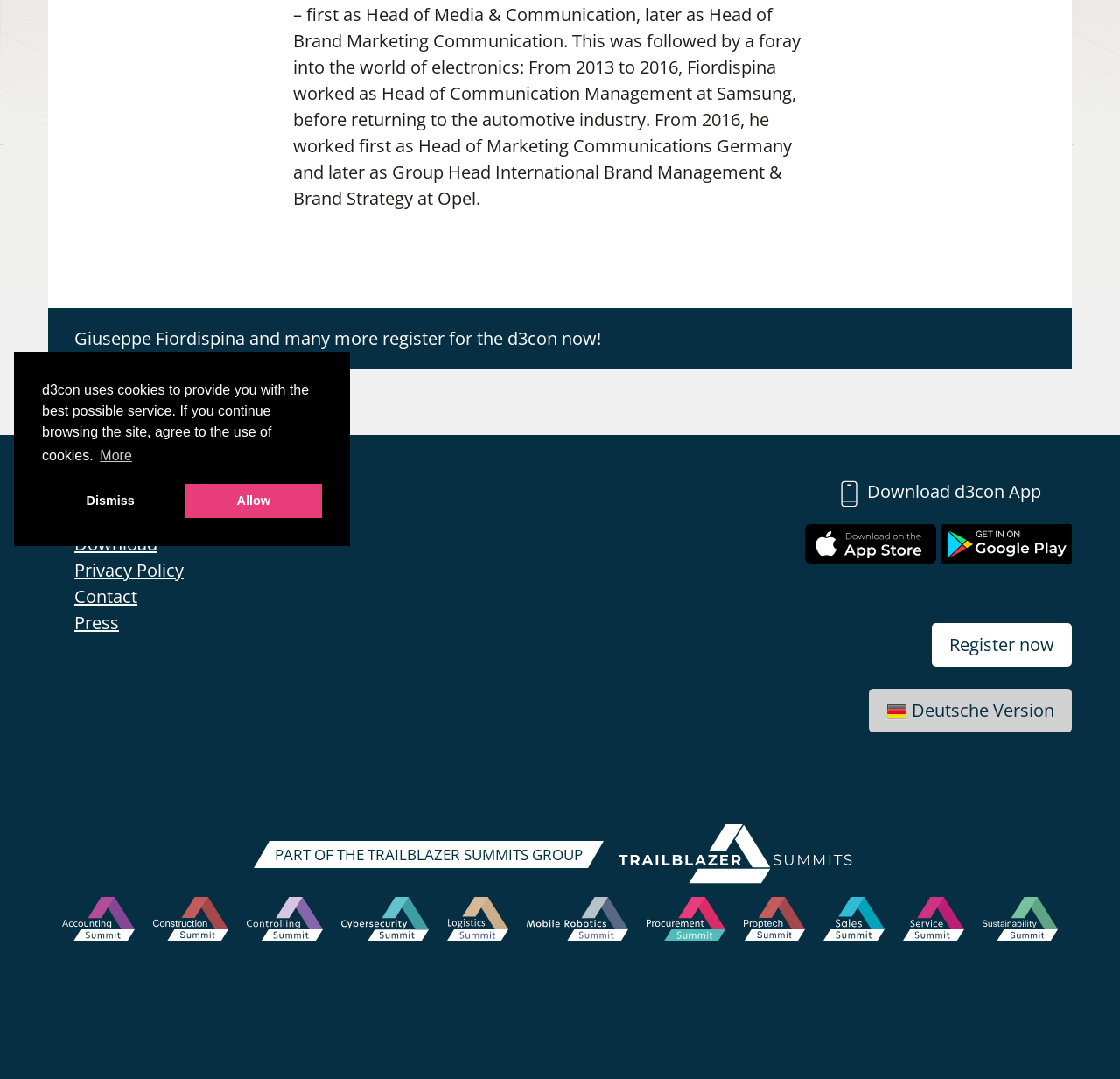Identify the bounding box of the UI component described as: "title="Sales fair"".

[0.772, 0.831, 0.835, 0.878]